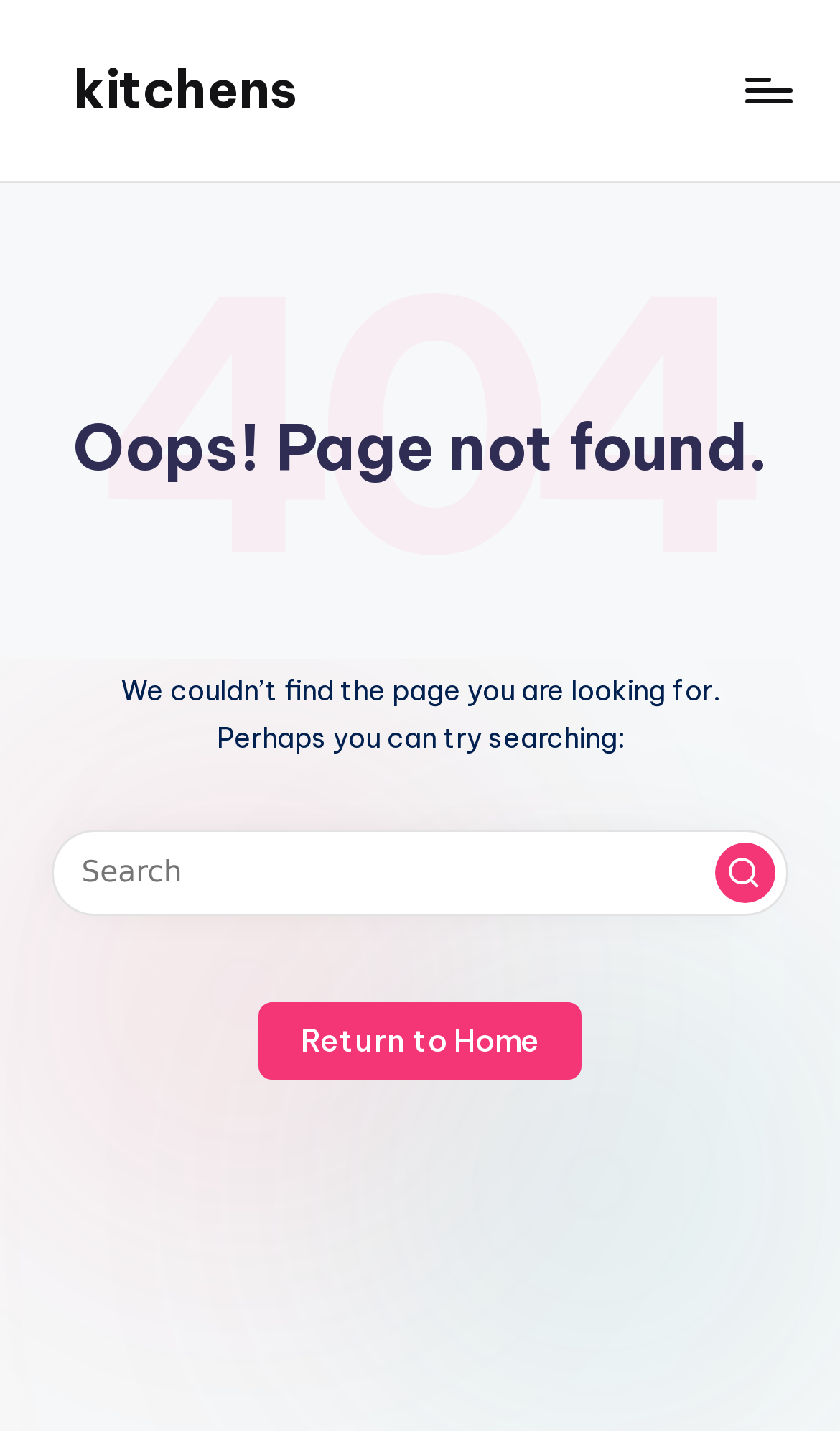Determine the bounding box for the UI element that matches this description: "kitchens".

[0.087, 0.038, 0.354, 0.088]